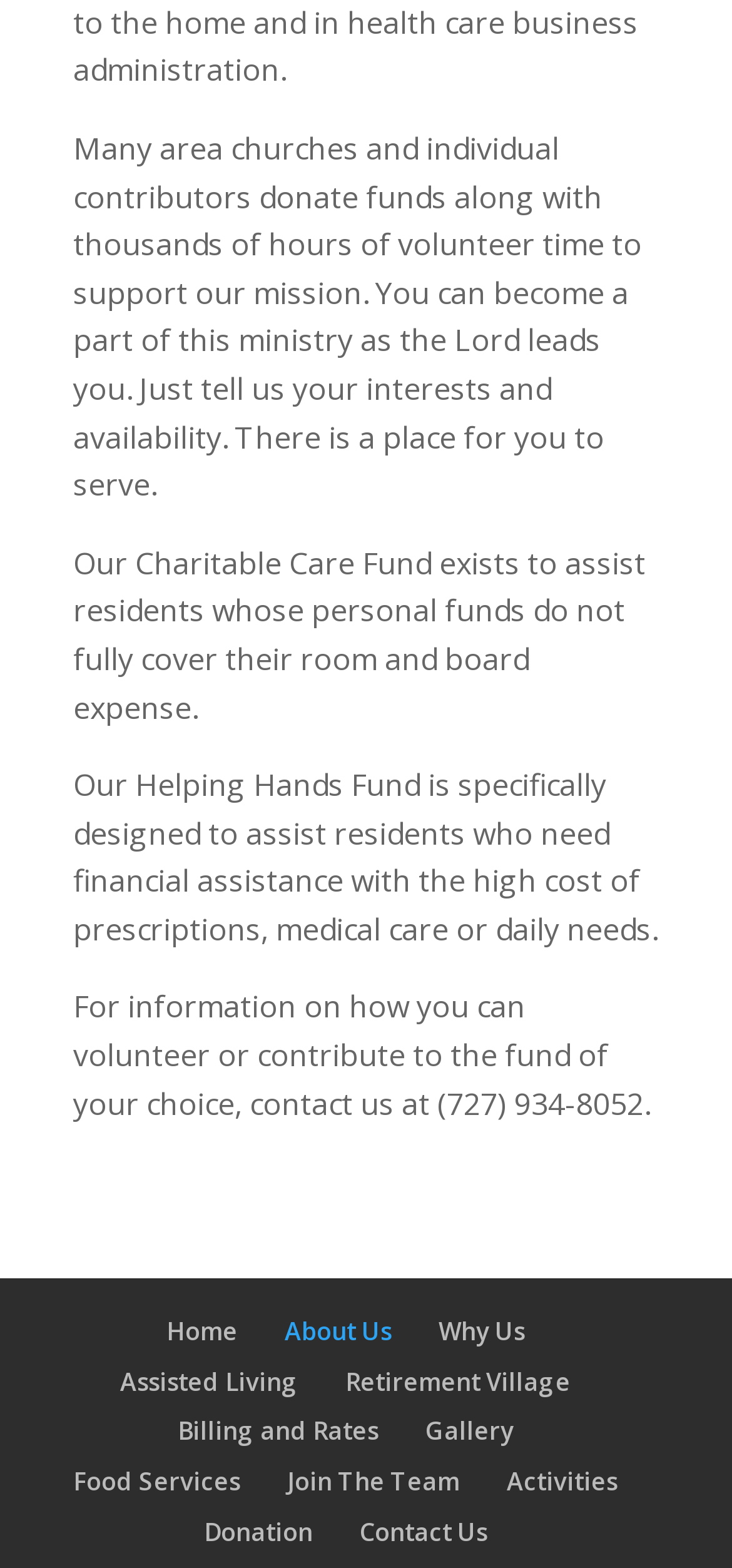Please find the bounding box coordinates of the clickable region needed to complete the following instruction: "make a donation". The bounding box coordinates must consist of four float numbers between 0 and 1, i.e., [left, top, right, bottom].

[0.278, 0.966, 0.427, 0.987]